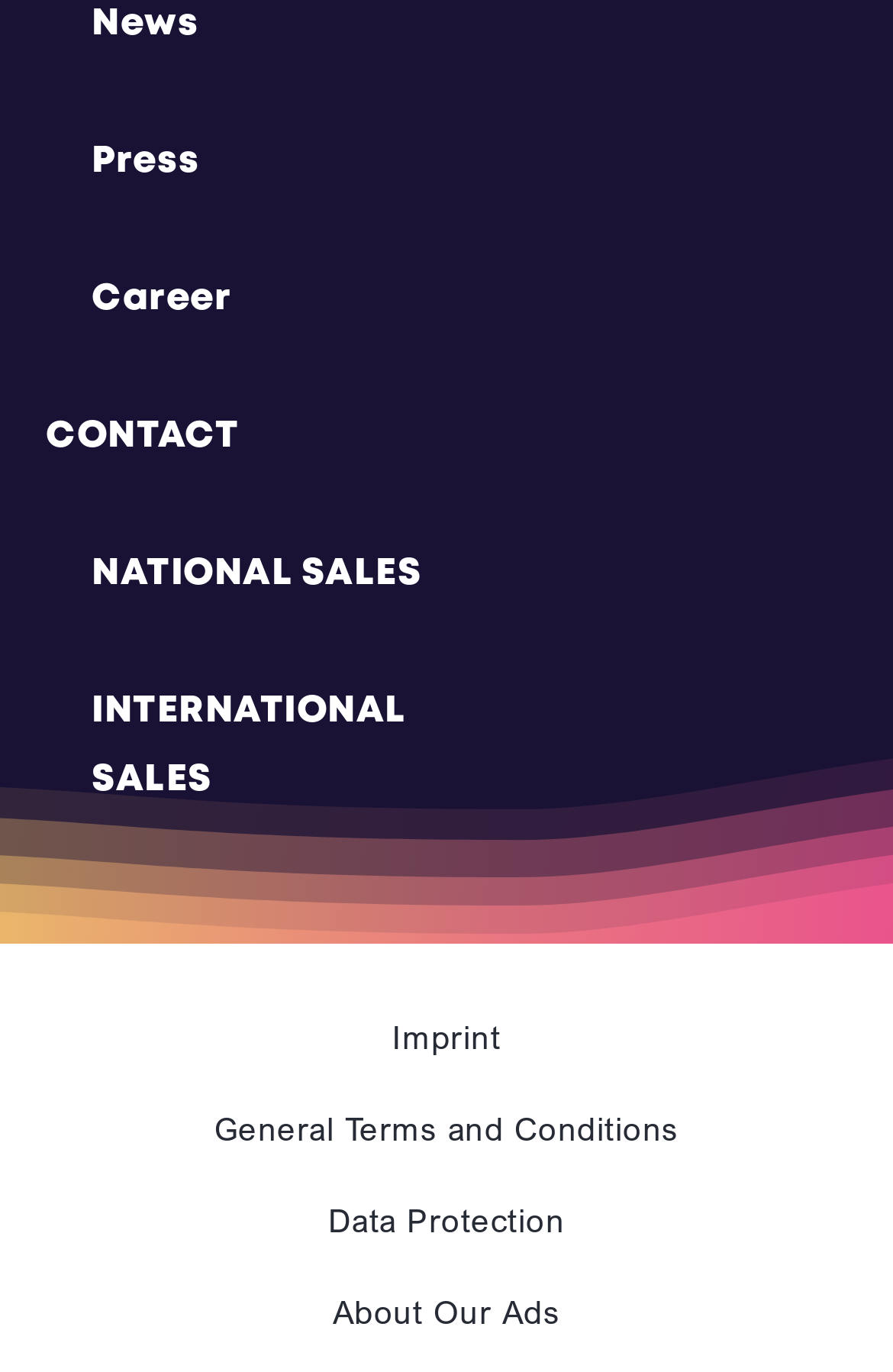Respond to the question below with a single word or phrase:
What is the last link in the bottom section?

About Our Ads